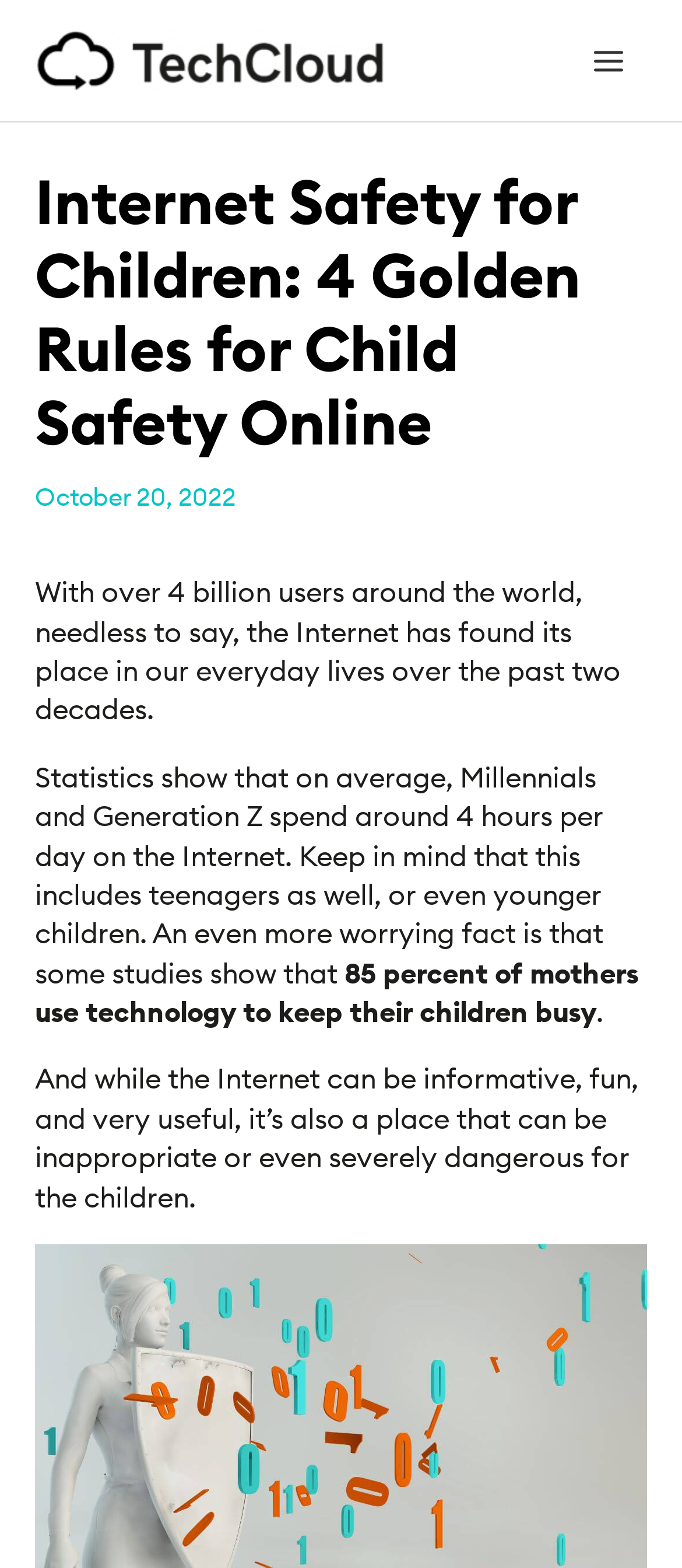Please determine the bounding box coordinates for the element with the description: "Main Menu".

[0.836, 0.014, 0.949, 0.063]